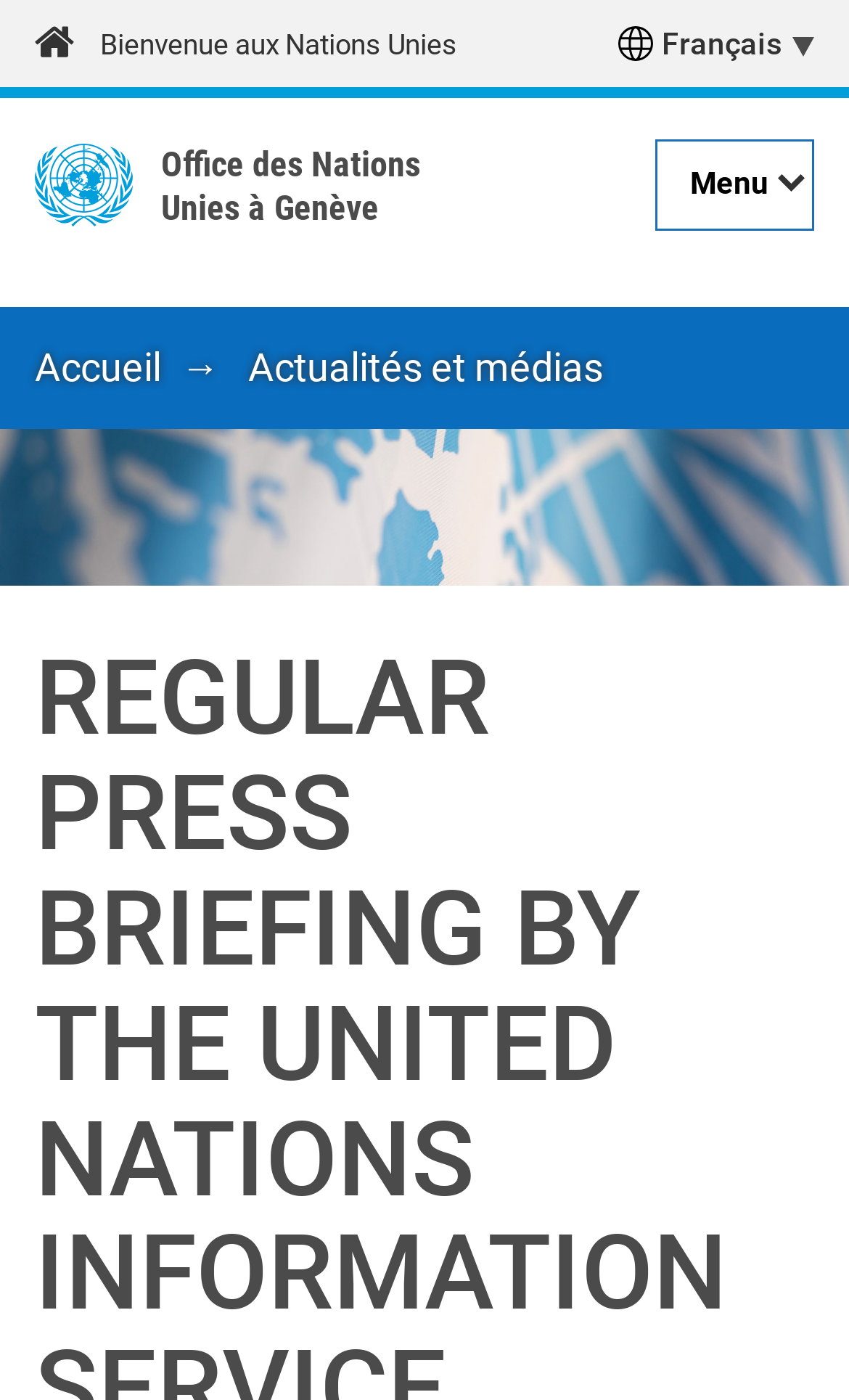Describe every aspect of the webpage comprehensively.

The webpage appears to be the official website of the United Nations Information Service (UNIS) in Geneva. At the top-left corner, there is a link to skip to the main content. Next to it, there is a link to the UN welcome page. On the top-right corner, there is a language switcher with a dropdown menu, allowing users to select their preferred language.

Below the language switcher, there is a navigation menu with a button labeled "Menu" that controls the main navigation. The menu is not expanded by default. On the left side of the page, there is a figure with an image, and below it, there are links to the UN Office in Geneva and the homepage.

The main content area has a breadcrumb navigation section, which displays the page's hierarchy. The breadcrumb section has a heading "Fil d'Ariane" (French for "Breadcrumb") and links to the homepage and the "Actualités et médias" (French for "News and Media") section.

There are no prominent news articles or text on the page, but the meta description suggests that the page may be related to a virtual briefing chaired by Alessandra Vellucci, Director of the United Nations Information Service (UNIS) in Geneva.